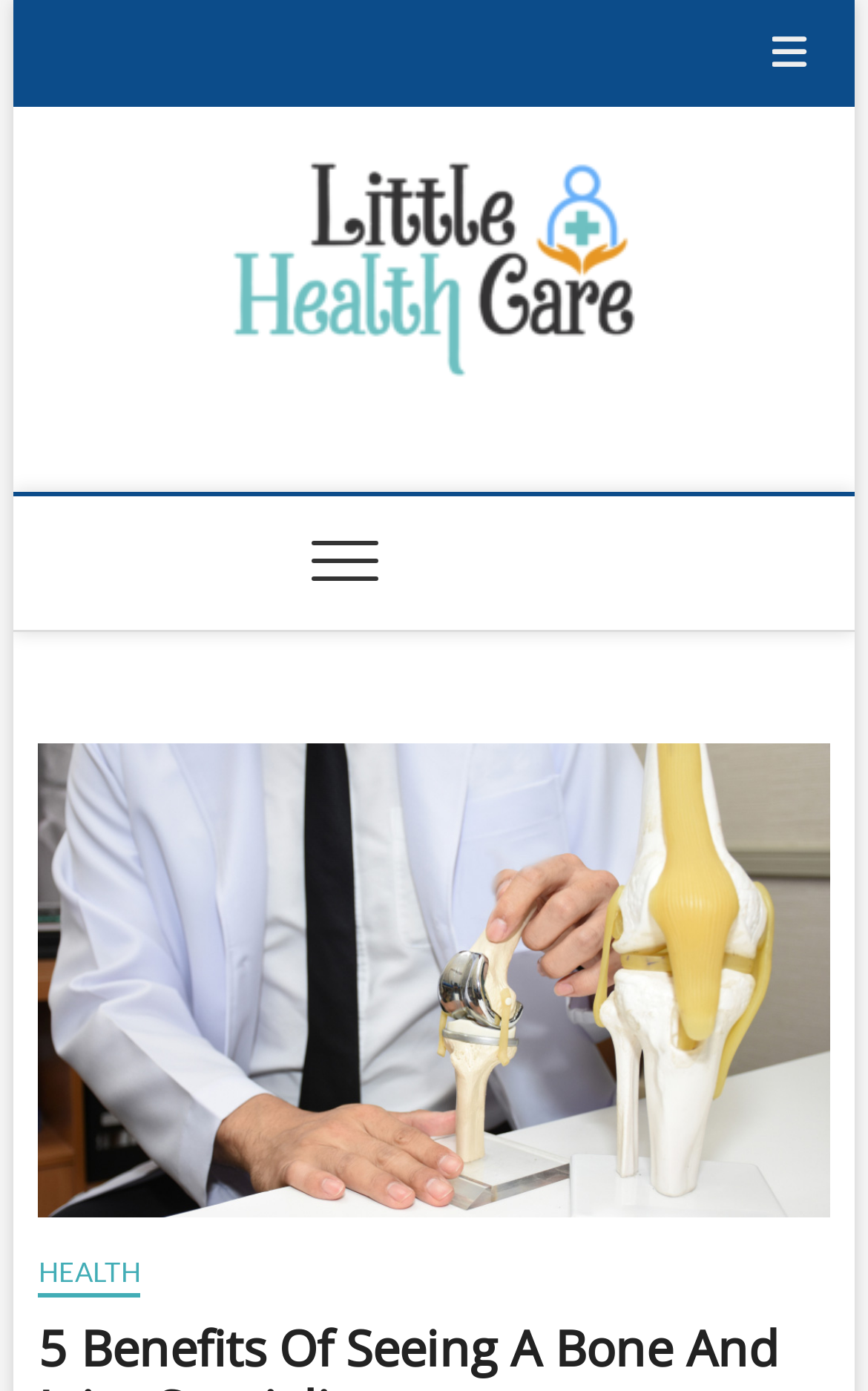Answer the question below with a single word or a brief phrase: 
How many links are there in the main menu?

One